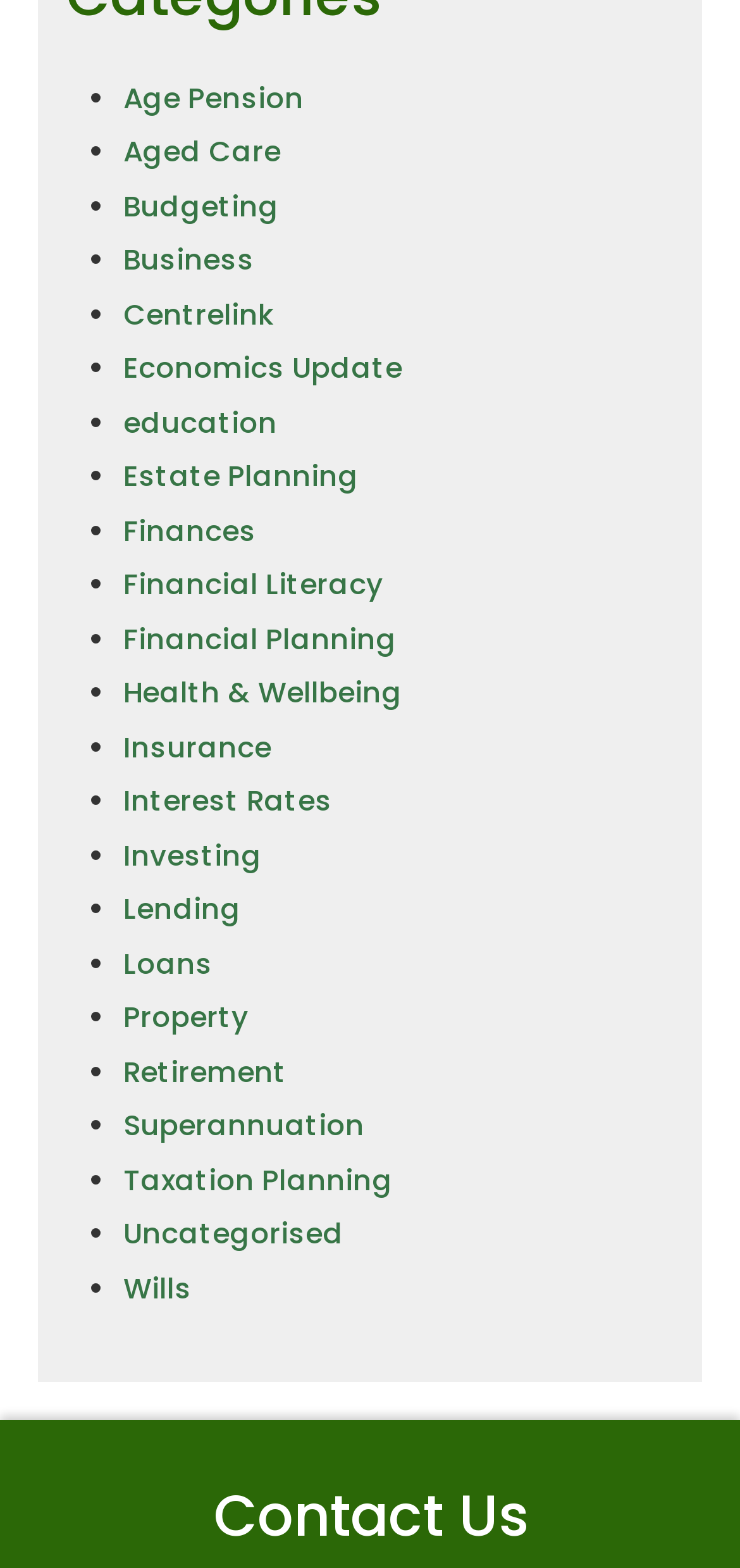Locate the UI element described as follows: "Interest Rates". Return the bounding box coordinates as four float numbers between 0 and 1 in the order [left, top, right, bottom].

[0.167, 0.498, 0.449, 0.523]